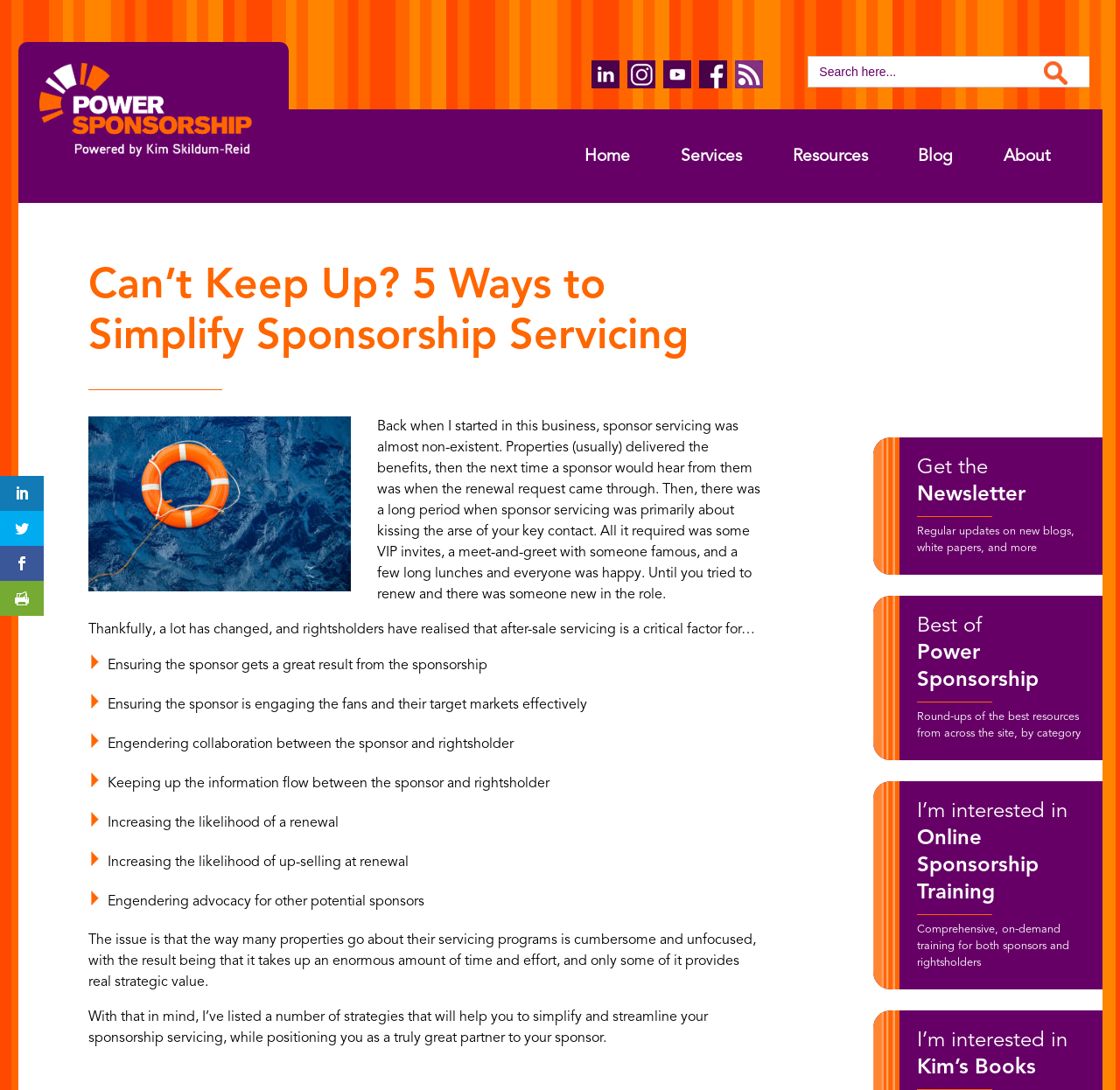Describe all the key features and sections of the webpage thoroughly.

This webpage is about sponsorship servicing and its importance. At the top, there is a logo image and a navigation menu with links to "Home", "Services", "Resources", "Blog", and "About". Below the navigation menu, there is a heading "Can’t Keep Up? 5 Ways to Simplify Sponsorship Servicing" and an image related to the topic.

The main content of the webpage is a blog post that discusses the evolution of sponsorship servicing. The post starts by describing the past state of sponsorship servicing, where it was almost non-existent, and then moved to a phase where it was primarily about building relationships with key contacts. The author expresses gratitude that things have changed, and rightsholders now realize the importance of after-sale servicing in ensuring a great result from the sponsorship.

The post then lists five ways to simplify sponsorship servicing, including ensuring the sponsor gets a great result, engaging the fans and target markets effectively, engendering collaboration, keeping up the information flow, and increasing the likelihood of renewal and up-selling. Each point is marked with a list marker and has a brief description.

Below the list, there is a paragraph that discusses the issue of cumbersome and unfocused servicing programs that take up a lot of time and effort but provide little strategic value. The author then introduces strategies to simplify and streamline sponsorship servicing, positioning oneself as a great partner to the sponsor.

At the bottom of the page, there are several links to resources, including a newsletter, a collection of best resources, online sponsorship training, and social media links. There is also a search bar at the top right corner of the page, allowing users to search for specific content.